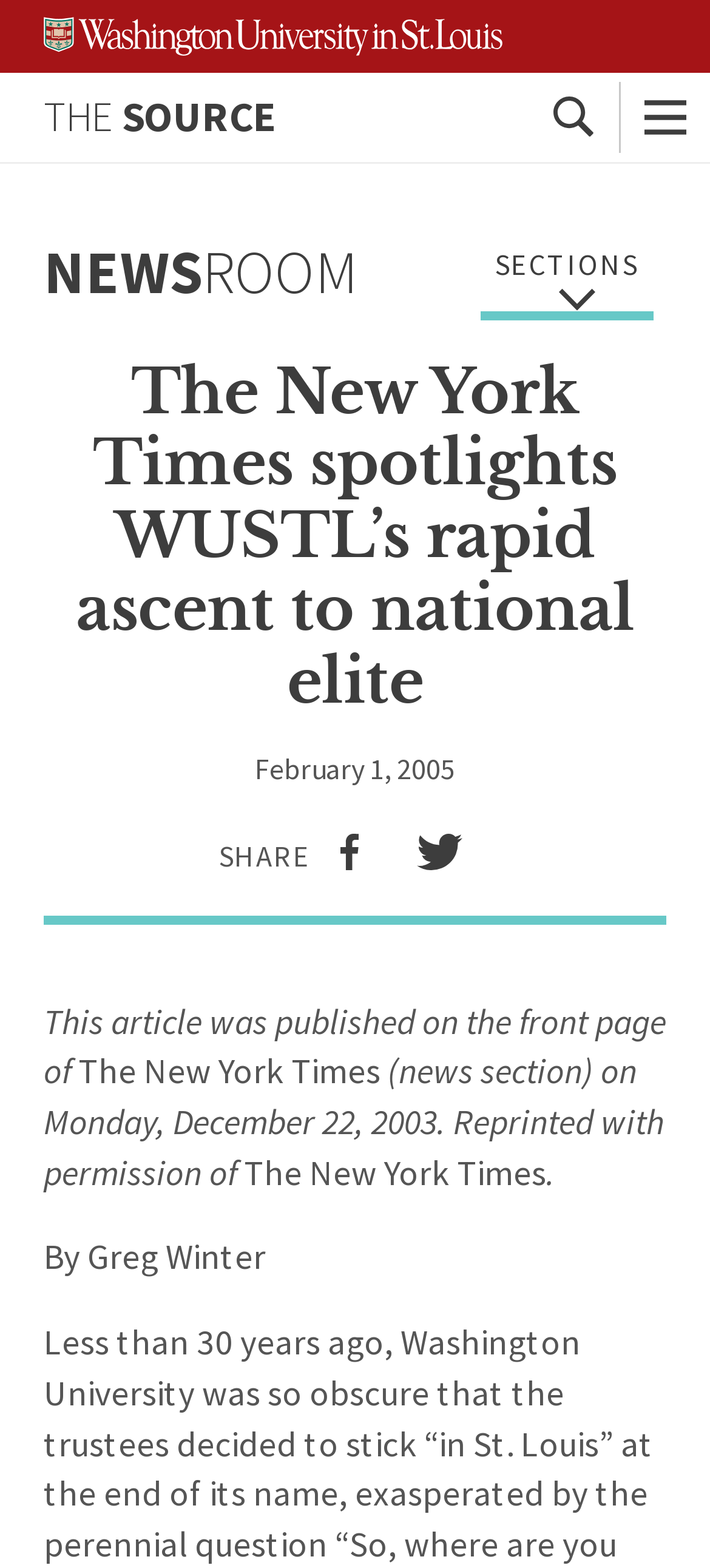What is the name of the author?
Look at the image and respond with a one-word or short phrase answer.

Greg Winter